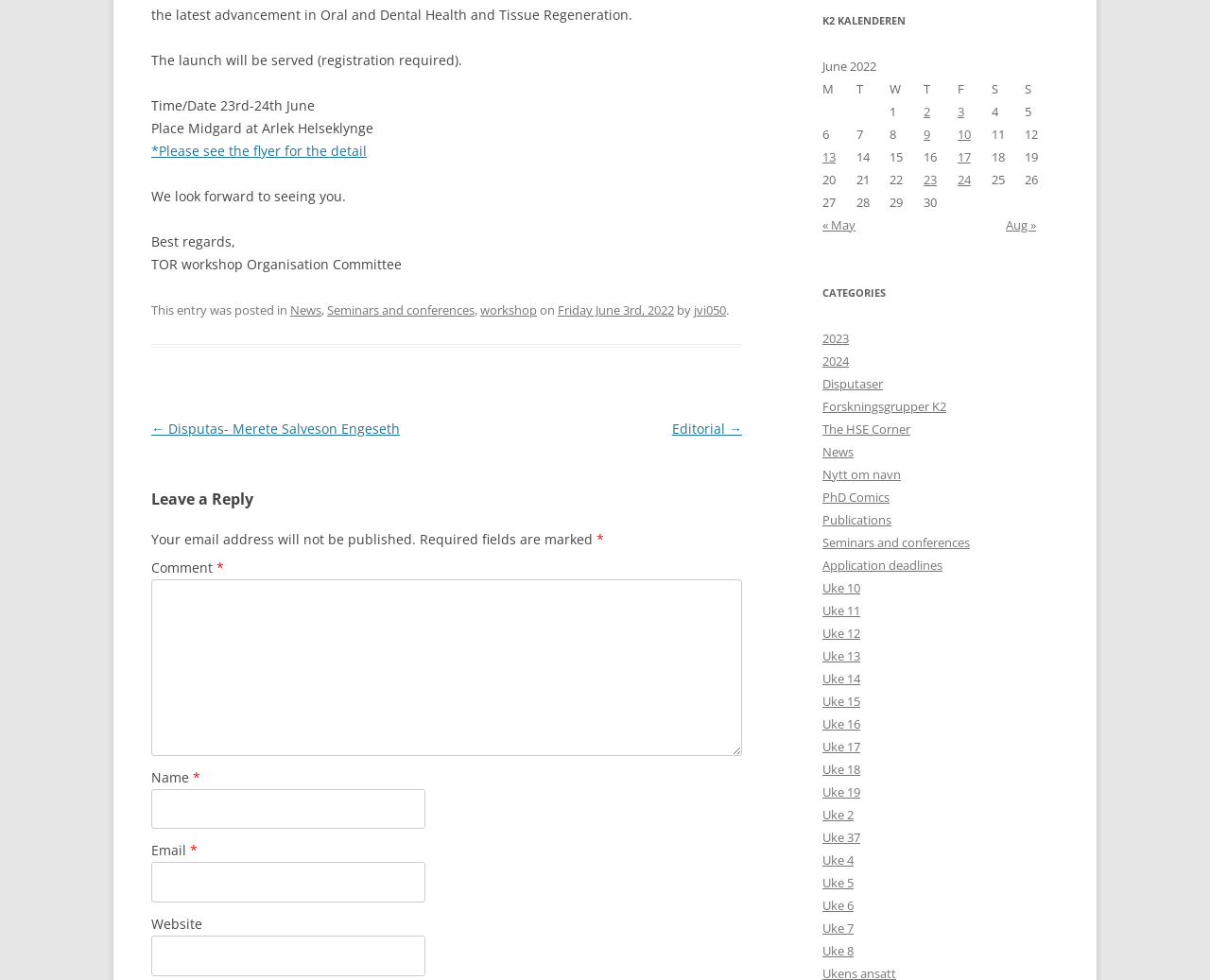Please determine the bounding box coordinates for the UI element described here. Use the format (top-left x, top-left y, bottom-right x, bottom-right y) with values bounded between 0 and 1: Chicago’s Holiday Events and Attractions

None